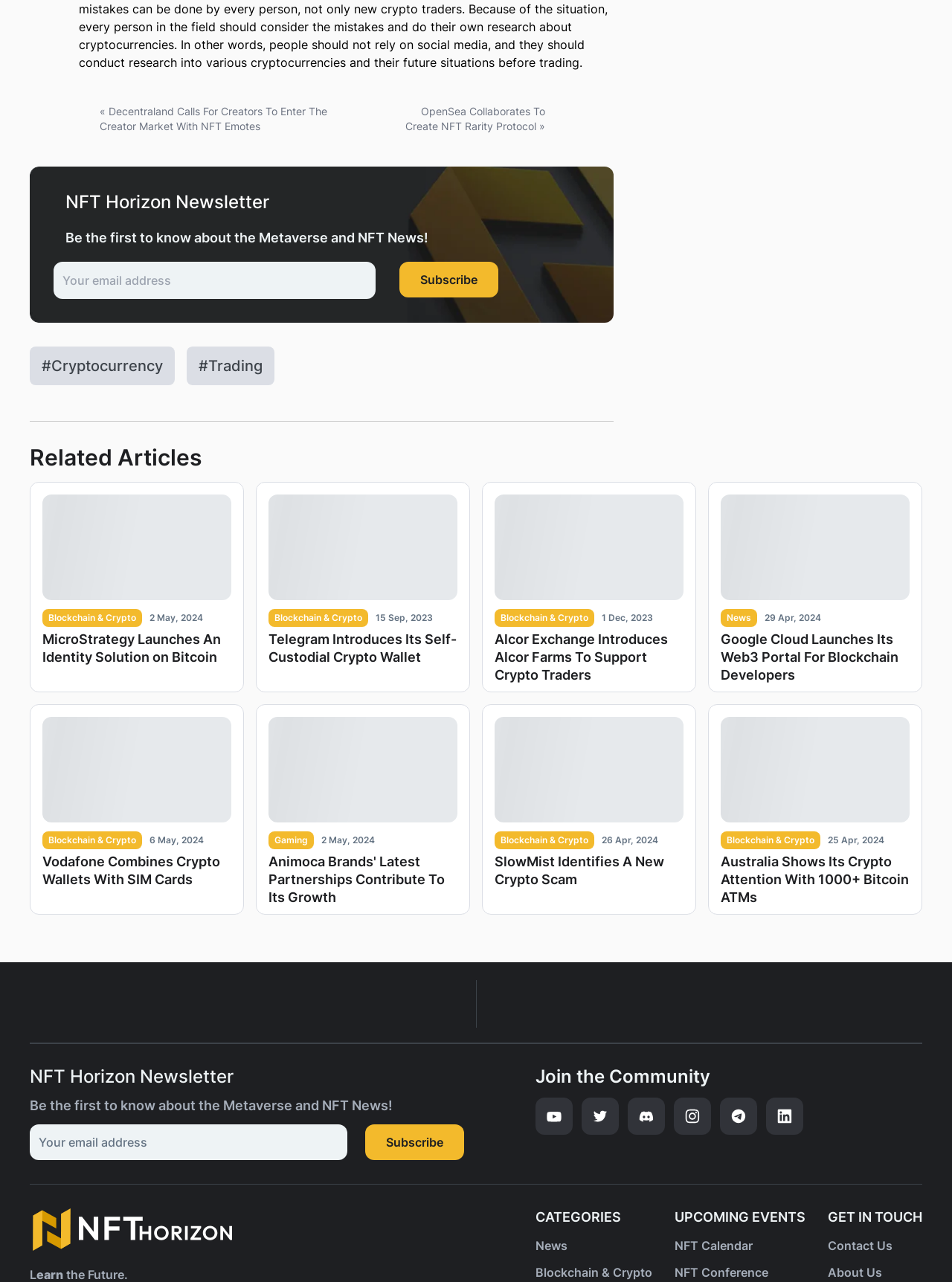What is the text of the button in the newsletter subscription section? Based on the image, give a response in one word or a short phrase.

Subscribe